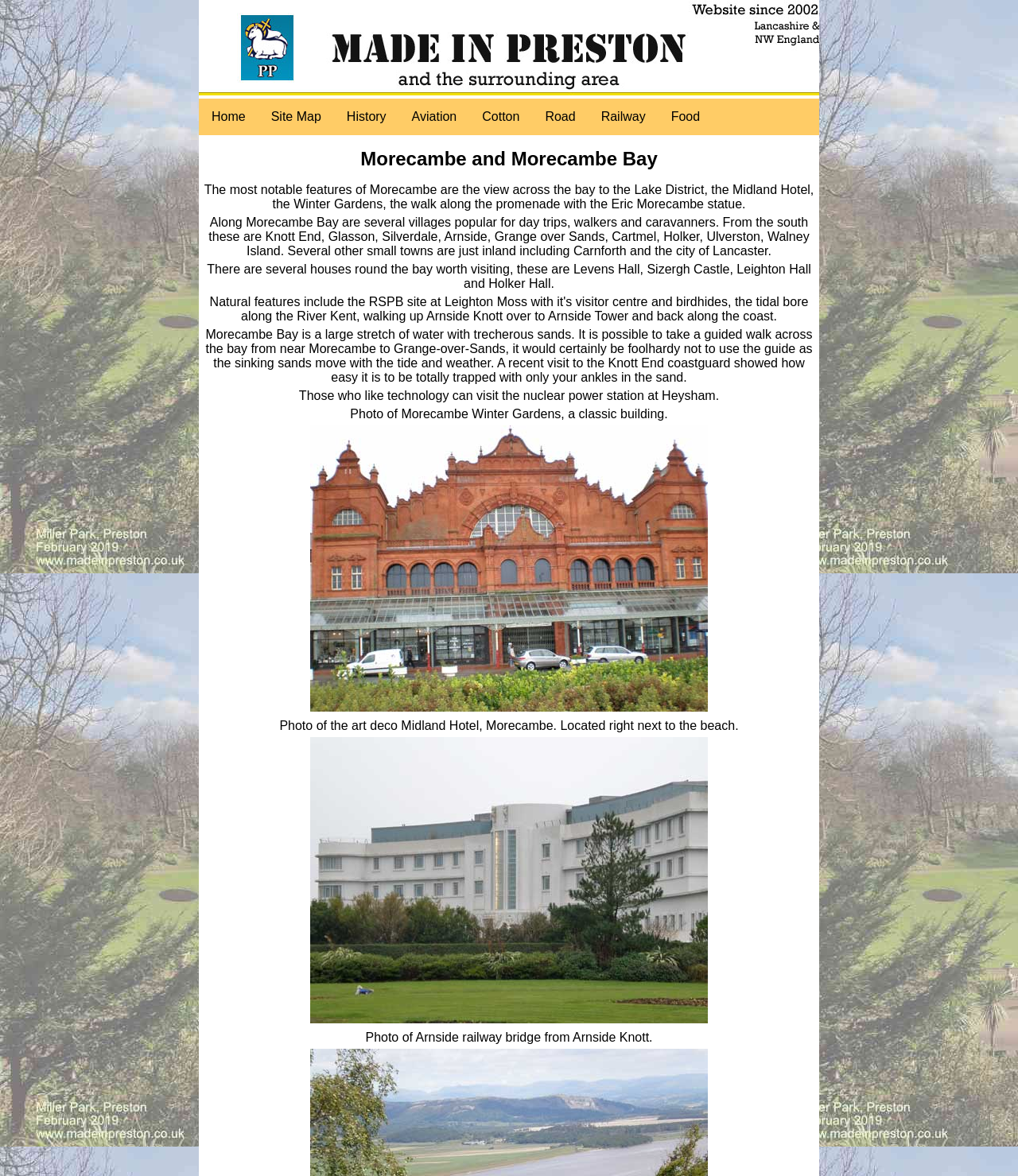Identify the bounding box coordinates of the region that should be clicked to execute the following instruction: "Submit a message through the feedback form".

None